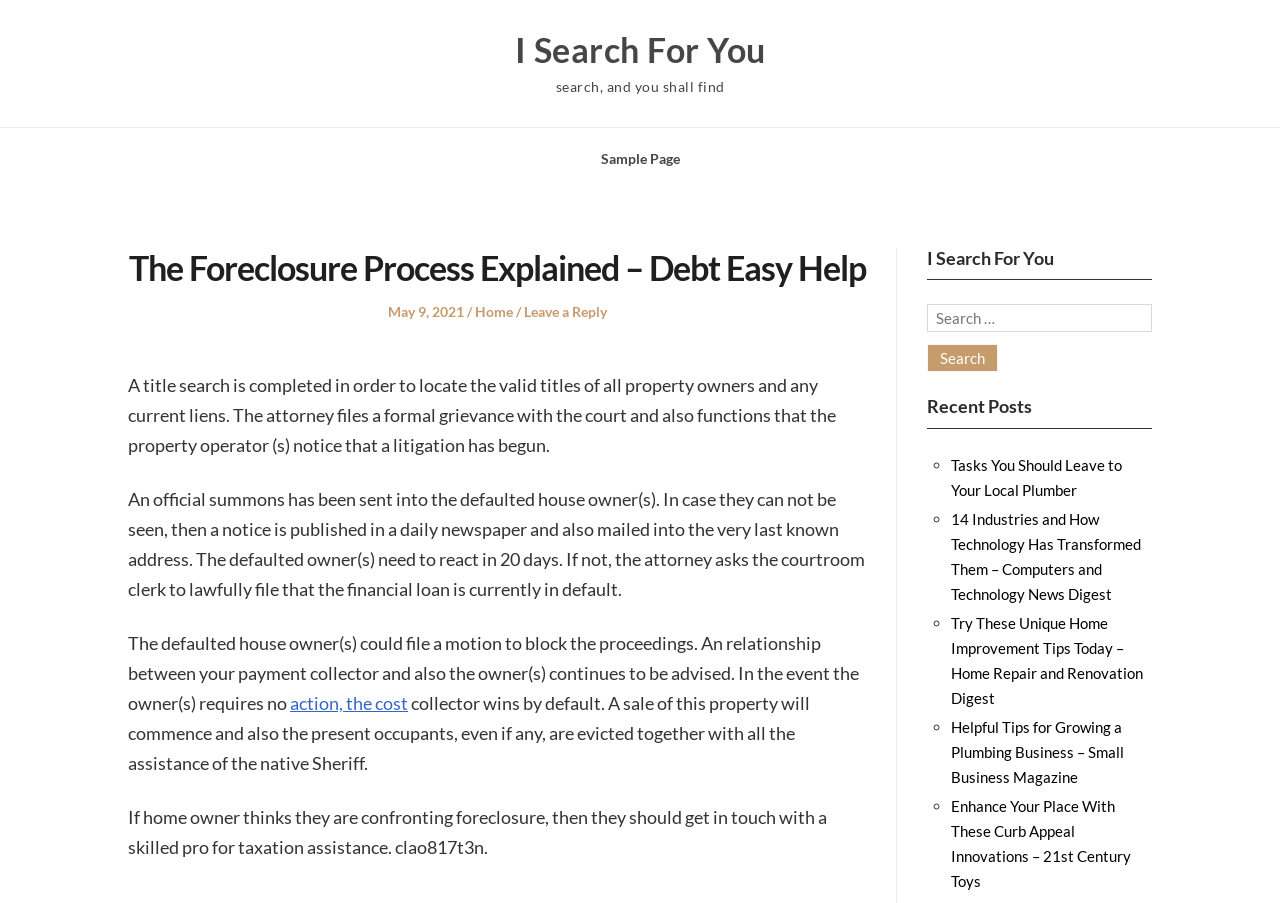Given the element description, predict the bounding box coordinates in the format (top-left x, top-left y, bottom-right x, bottom-right y). Make sure all values are between 0 and 1. Here is the element description: Sample Page

[0.469, 0.166, 0.531, 0.185]